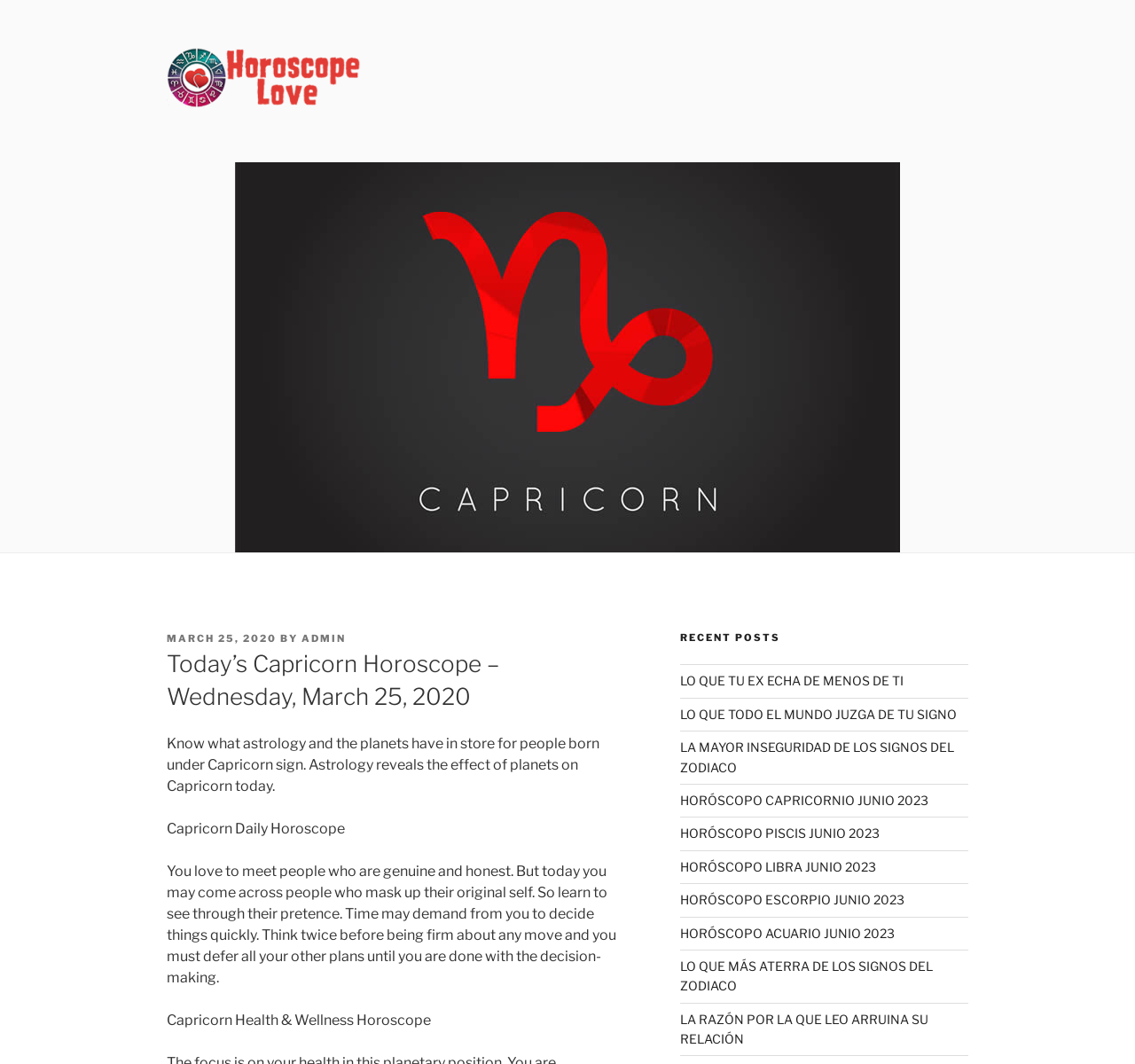Give a concise answer using one word or a phrase to the following question:
What is the topic of the daily horoscope?

Meeting genuine people